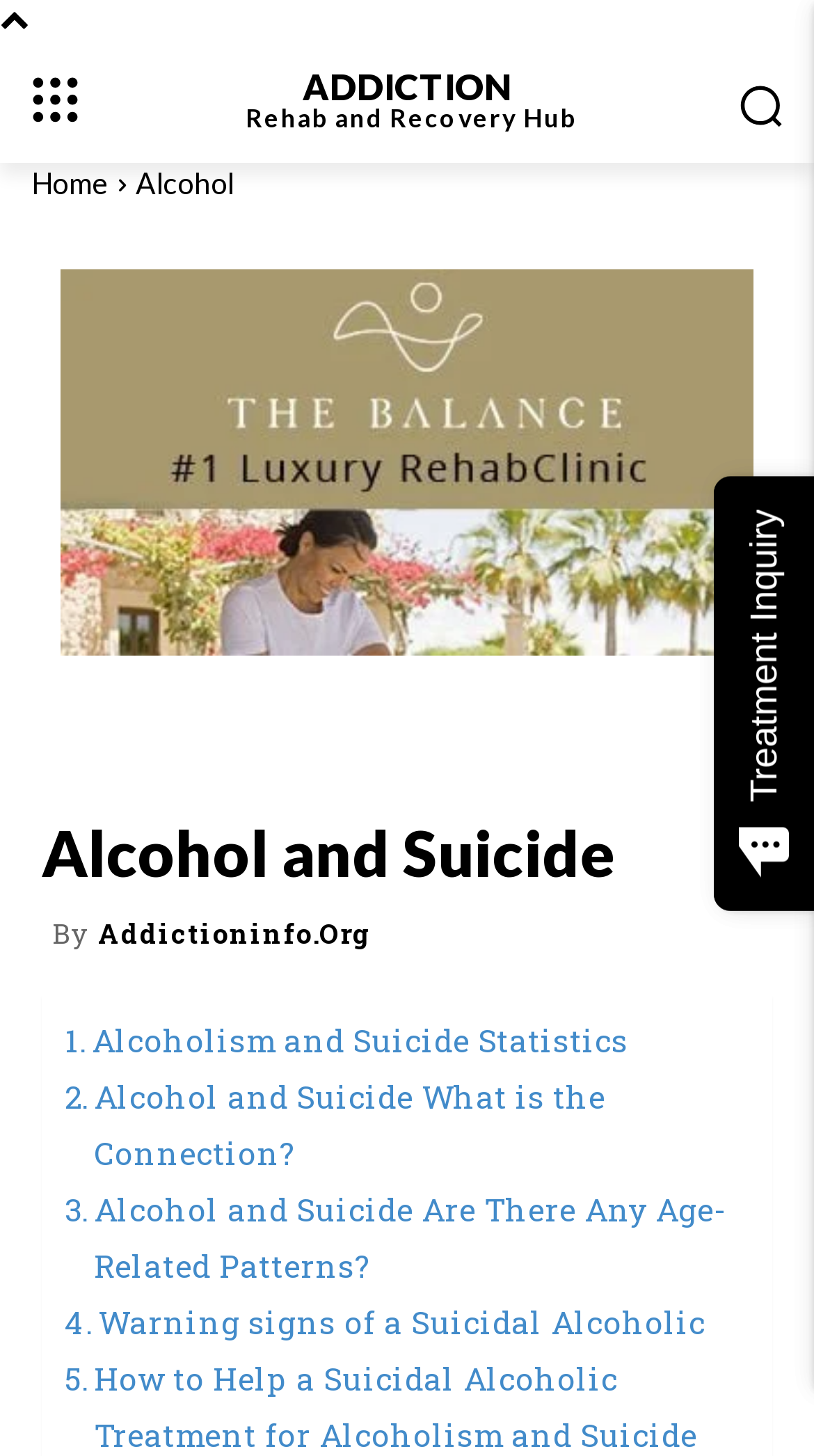Extract the top-level heading from the webpage and provide its text.

Alcohol and Suicide